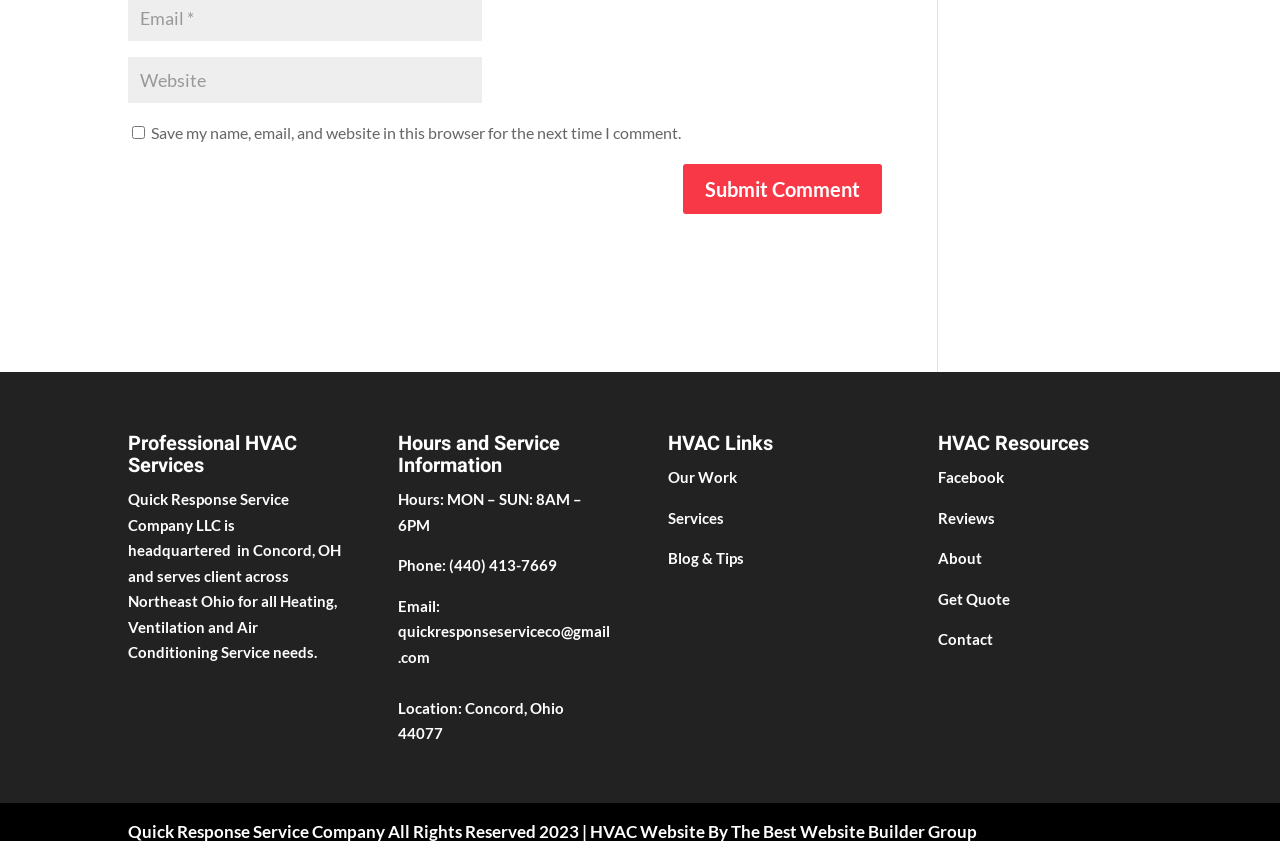Locate the bounding box coordinates of the element that should be clicked to fulfill the instruction: "Read the 'Recent Posts' section".

None